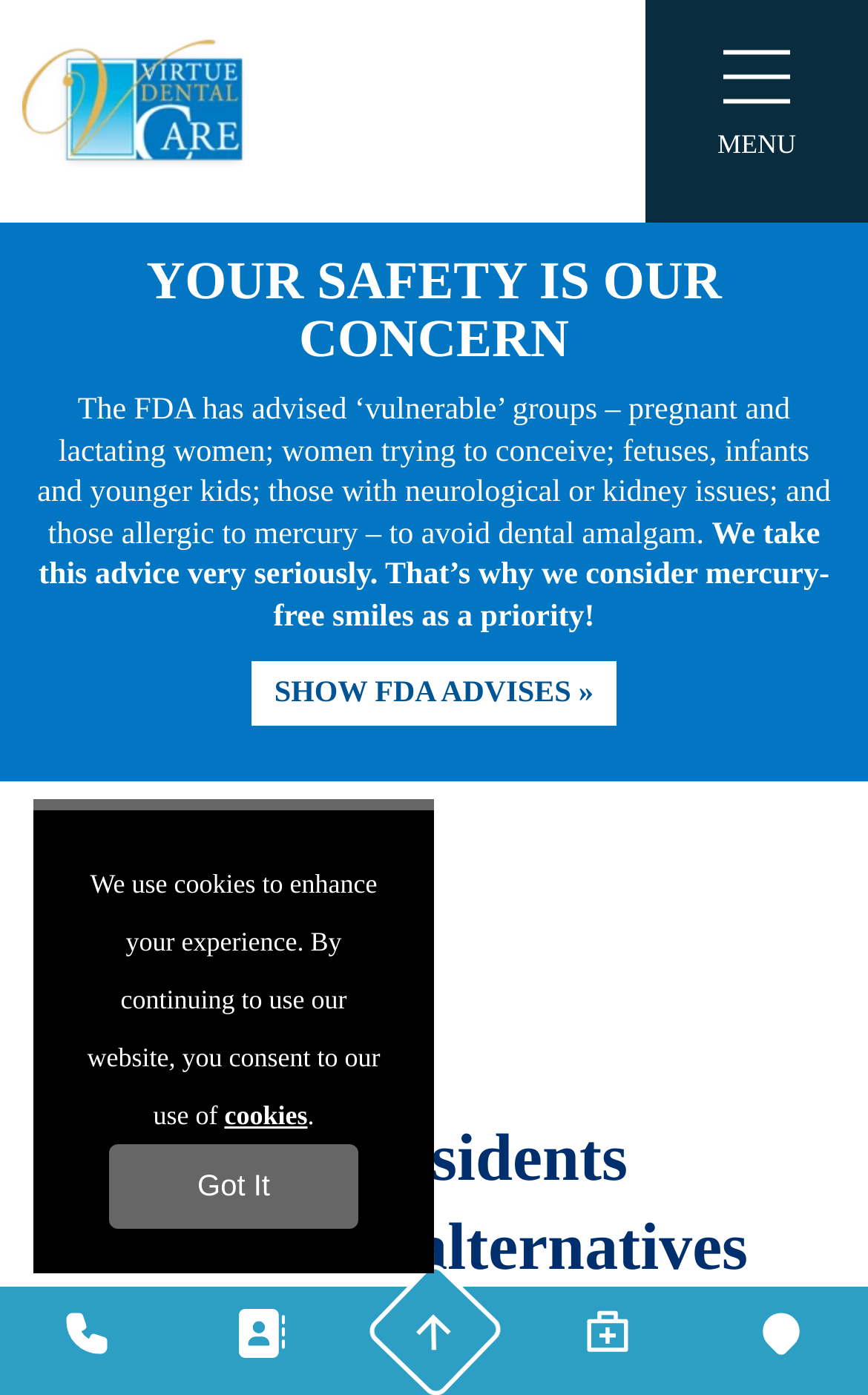Generate a thorough caption detailing the webpage content.

This webpage is about Virtue Dental Care, a biocompatible dentistry practice in Yadkinville, NC. At the top left corner, there is a site logo with an image of Dr. William E. Virtue DDS, NMD, and a link to the website. On the top right corner, there is a "MENU" link. 

Below the logo, there is a prominent heading "YOUR SAFETY IS OUR CONCERN" followed by two paragraphs of text discussing the FDA's advice on avoiding dental amalgam and the practice's commitment to mercury-free smiles. There is also a link "Show FDA Advises »" below the text.

On the left side of the page, there is a column of links to various sections of the website, including "Meet the Doctor", "Meet the team", "Web Stories", "Blog", and several dental services such as "Sedation Dentistry", "Cerec Porcelain Crowns", and "Biological Dentistry". 

At the bottom of the page, there is a message about the use of cookies on the website, with a link to learn more about cookies and a "Got It" button to consent to their use. There are also five small images at the bottom of the page, likely representing social media or other external links.